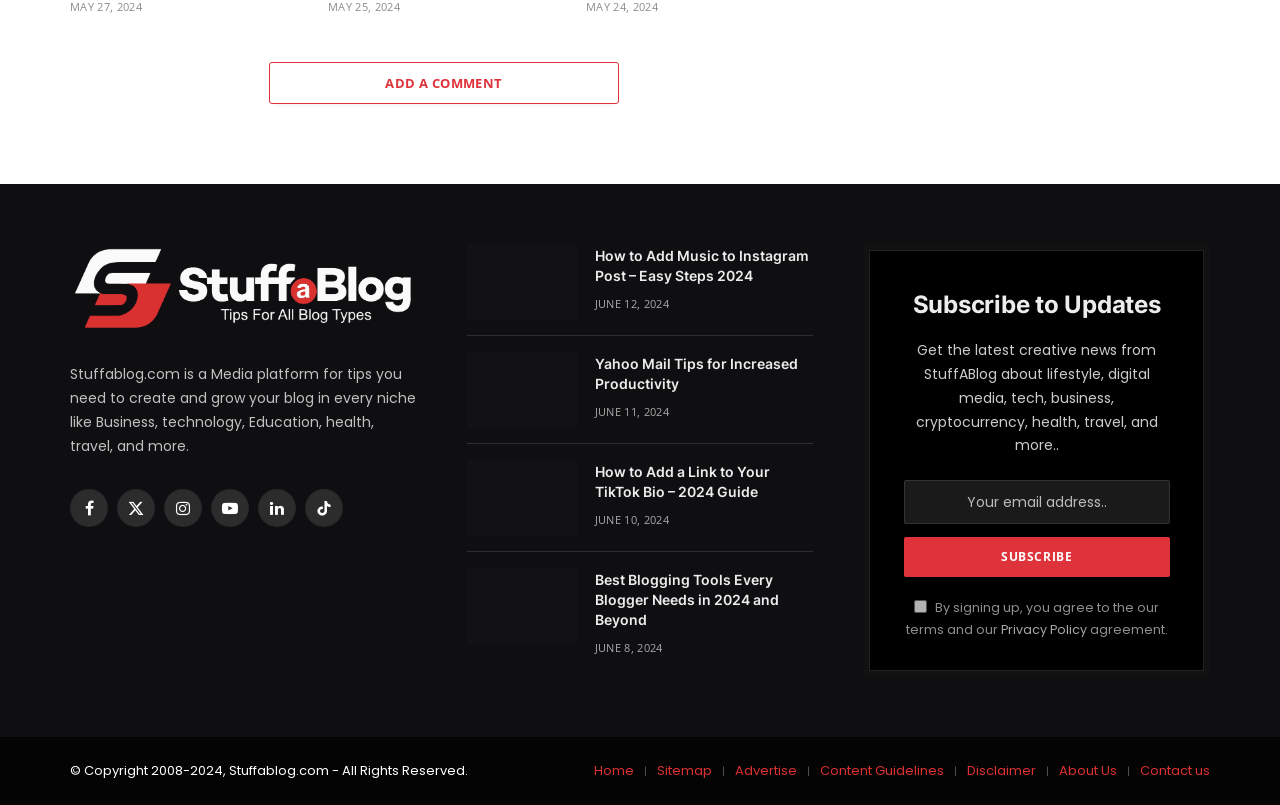Locate and provide the bounding box coordinates for the HTML element that matches this description: "Sitemap".

[0.513, 0.946, 0.556, 0.969]